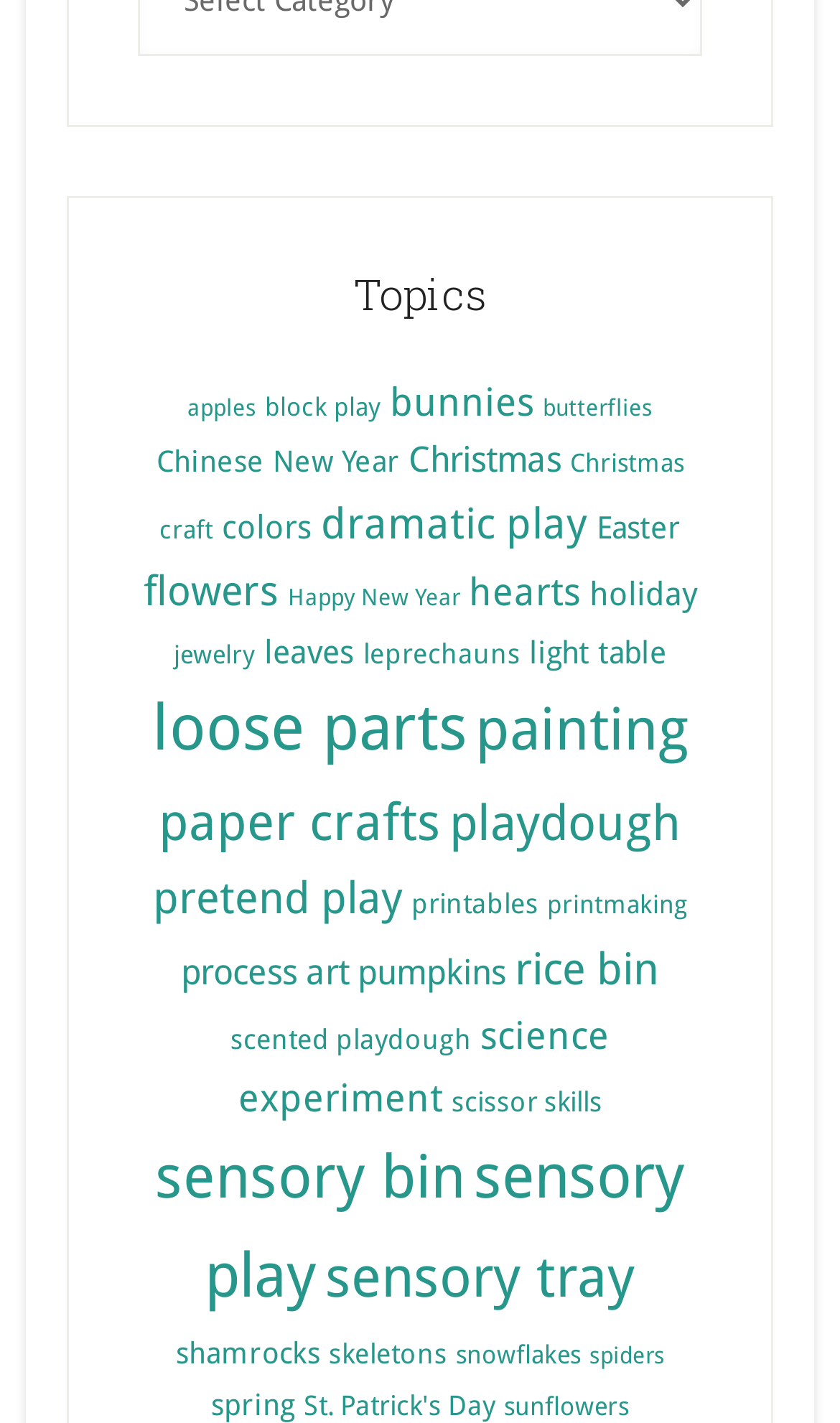Respond with a single word or short phrase to the following question: 
What is the main topic of this webpage?

Topics